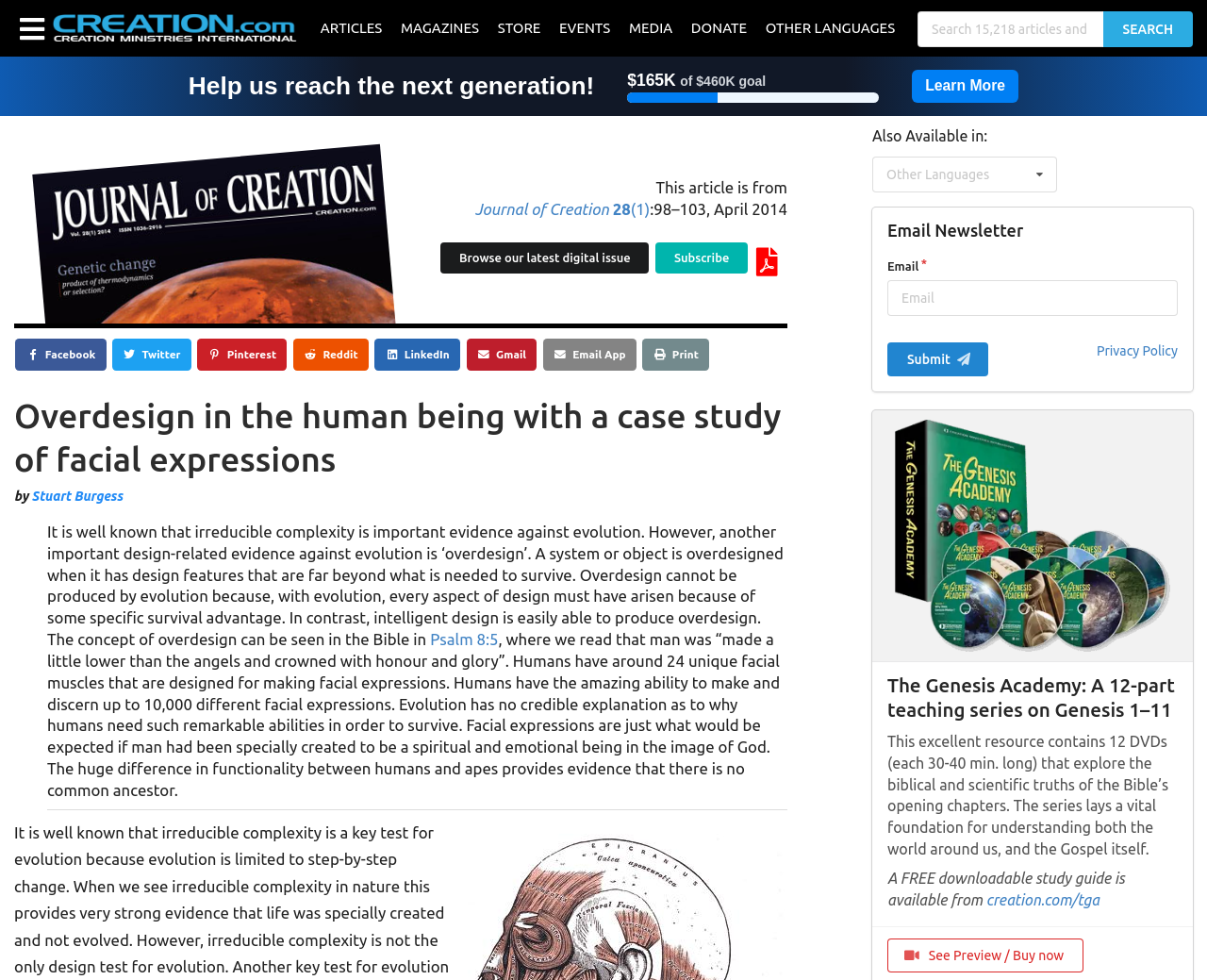Can you identify the bounding box coordinates of the clickable region needed to carry out this instruction: 'Search for an article'? The coordinates should be four float numbers within the range of 0 to 1, stated as [left, top, right, bottom].

[0.76, 0.012, 0.914, 0.048]